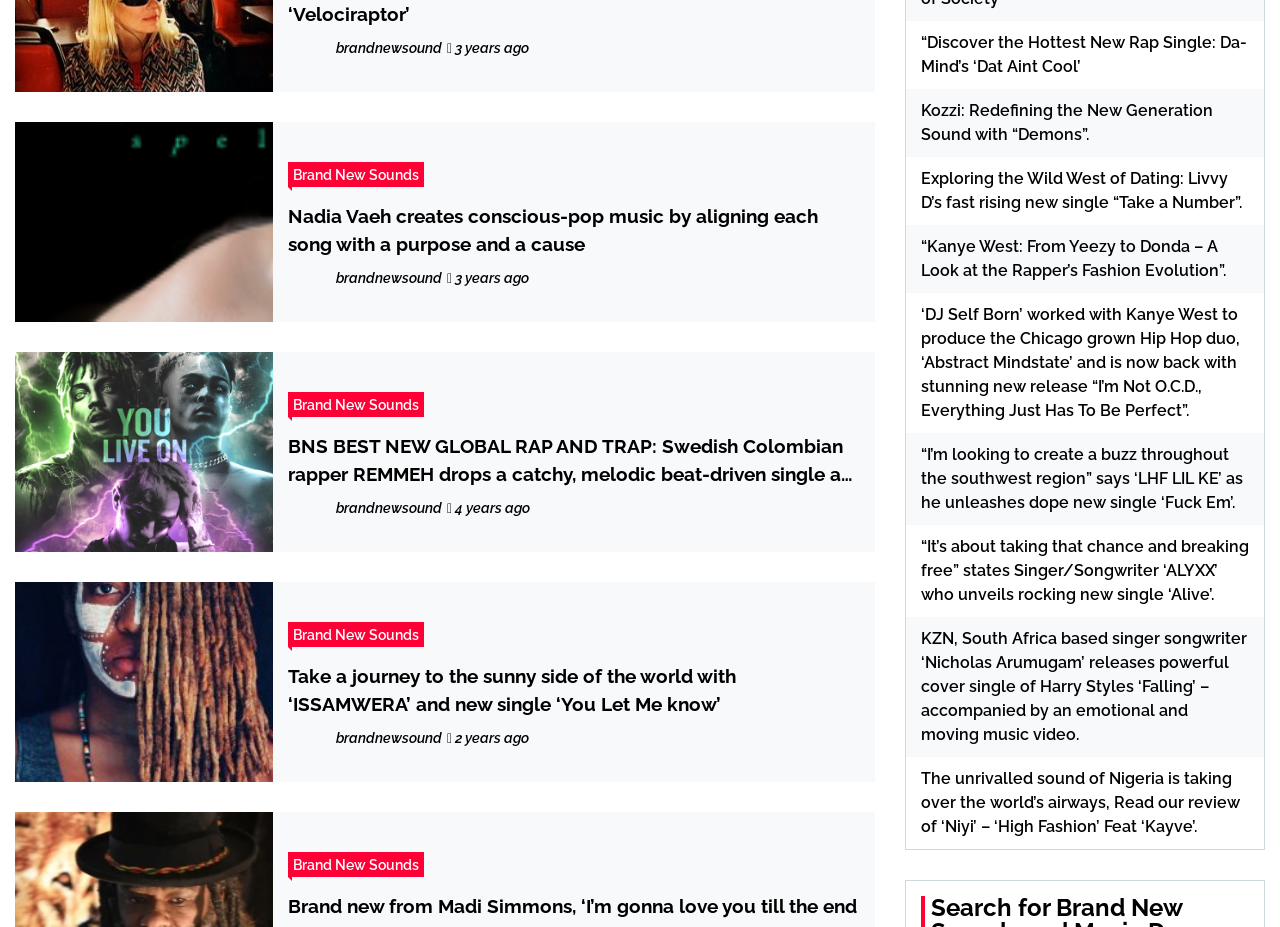Please find the bounding box coordinates of the element that must be clicked to perform the given instruction: "Explore 'Take a journey to the sunny side of the world with ‘ISSAMWERA’ and new single ‘You Let Me know’'". The coordinates should be four float numbers from 0 to 1, i.e., [left, top, right, bottom].

[0.225, 0.714, 0.672, 0.774]